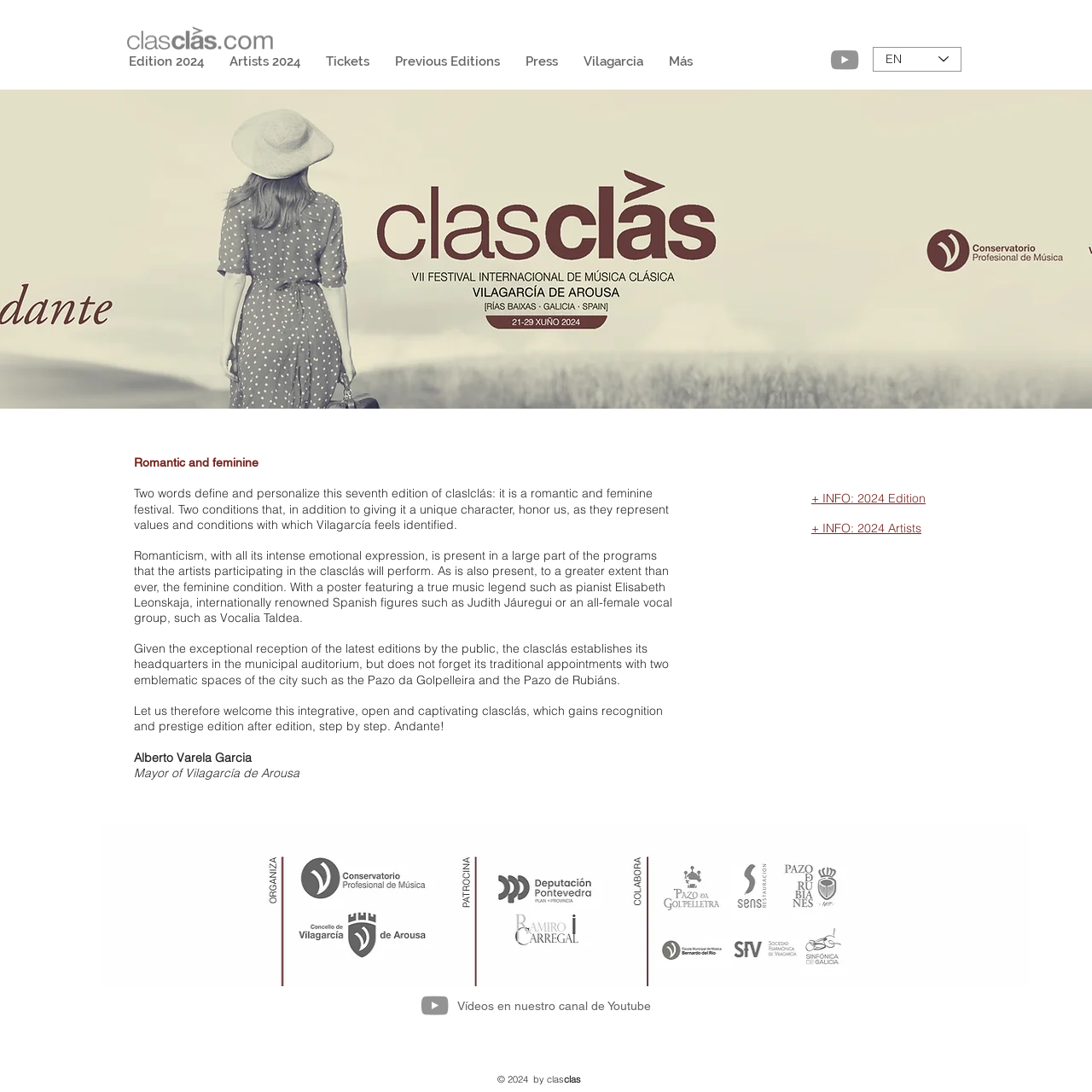Please give a one-word or short phrase response to the following question: 
What social media platform is linked on the webpage?

YouTube